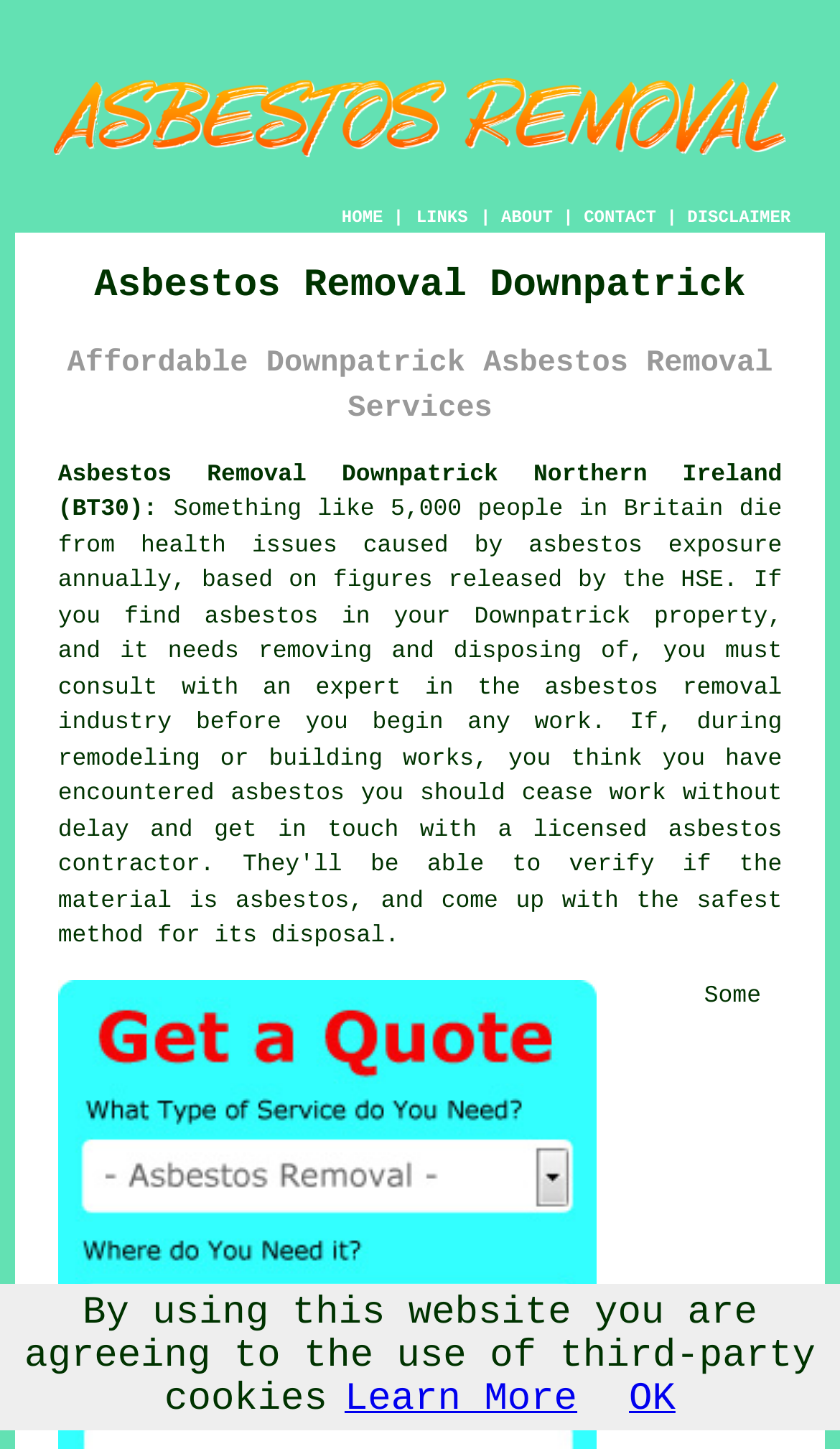Give a comprehensive overview of the webpage, including key elements.

The webpage is about asbestos removal services in Downpatrick, Northern Ireland. At the top, there is a large image with the title "Asbestos Removal Downpatrick Northern Ireland BT30". Below the image, there is a navigation menu with five links: "HOME", "ABOUT", "CONTACT", "DISCLAIMER", and "LINKS". 

The main content of the webpage is divided into sections. The first section has a heading "Asbestos Removal Downpatrick" and a subheading "Affordable Downpatrick Asbestos Removal Services". Below the headings, there is a link "Asbestos Removal Downpatrick Northern Ireland (BT30):" followed by a paragraph of text that discusses the dangers of asbestos exposure, citing figures from the HSE. The paragraph contains a link to the word "asbestos". 

At the bottom of the webpage, there is a notice about the use of third-party cookies, with links to "Learn More" and "OK".